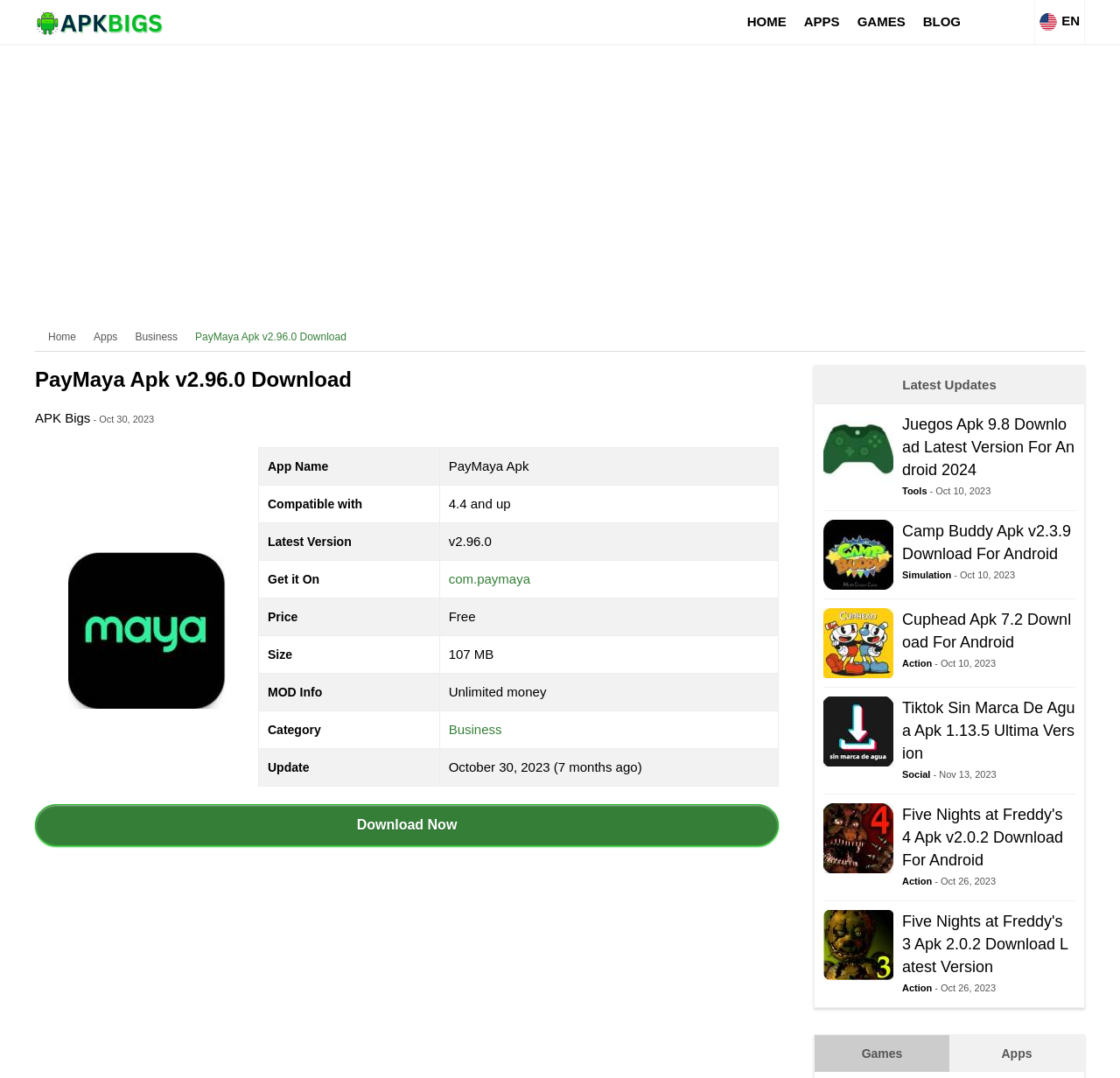Please find the bounding box coordinates of the section that needs to be clicked to achieve this instruction: "Download the PayMaya Apk v2.96.0".

[0.031, 0.746, 0.695, 0.785]